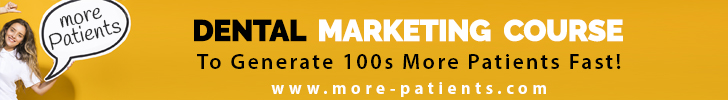What is the URL displayed on the banner?
Could you give a comprehensive explanation in response to this question?

The caption states that the website URL, 'www.more-patients.com', is prominently displayed on the banner, inviting viewers to learn more and engage with the offering, creating a direct call to action for dental practitioners.